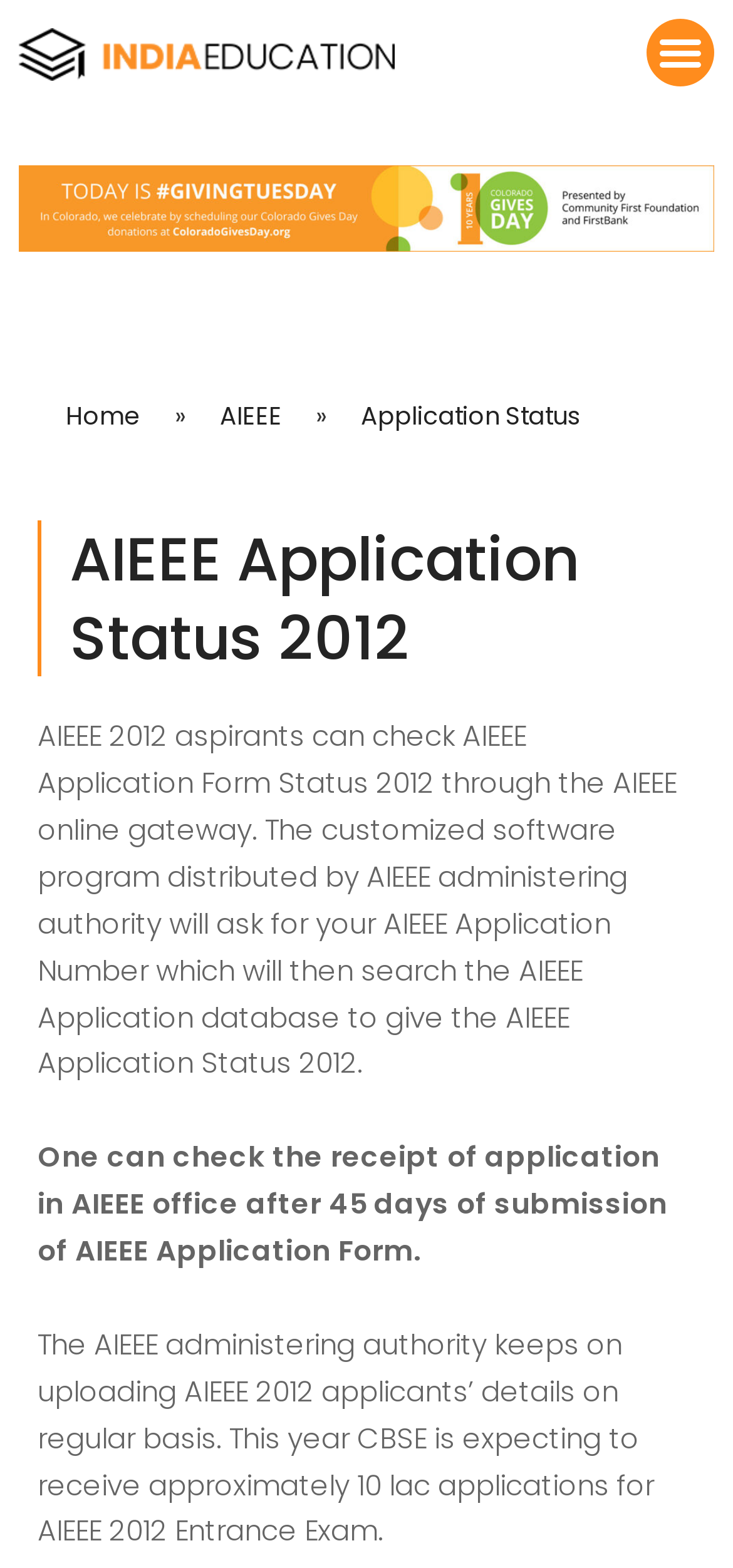What is the purpose of the AIEEE online gateway?
Relying on the image, give a concise answer in one word or a brief phrase.

Check application status